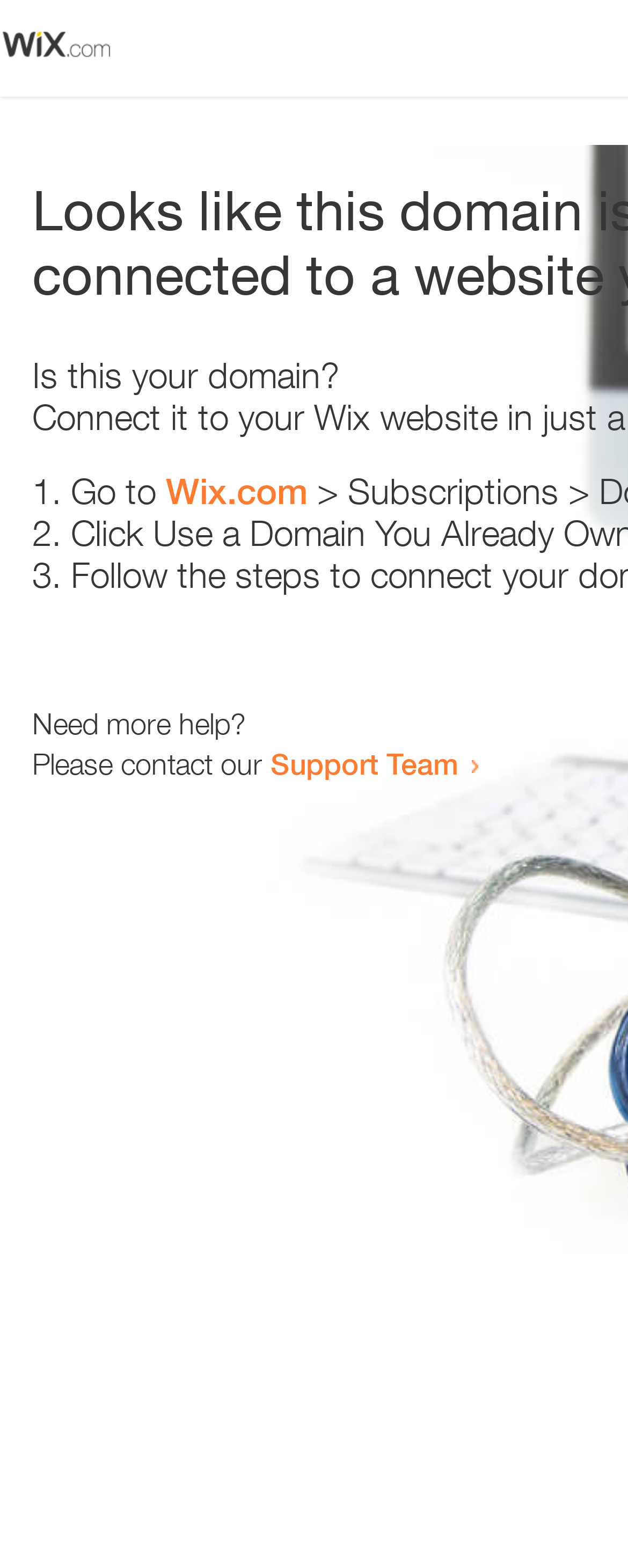How many steps are provided to resolve the issue?
Look at the image and answer the question with a single word or phrase.

3